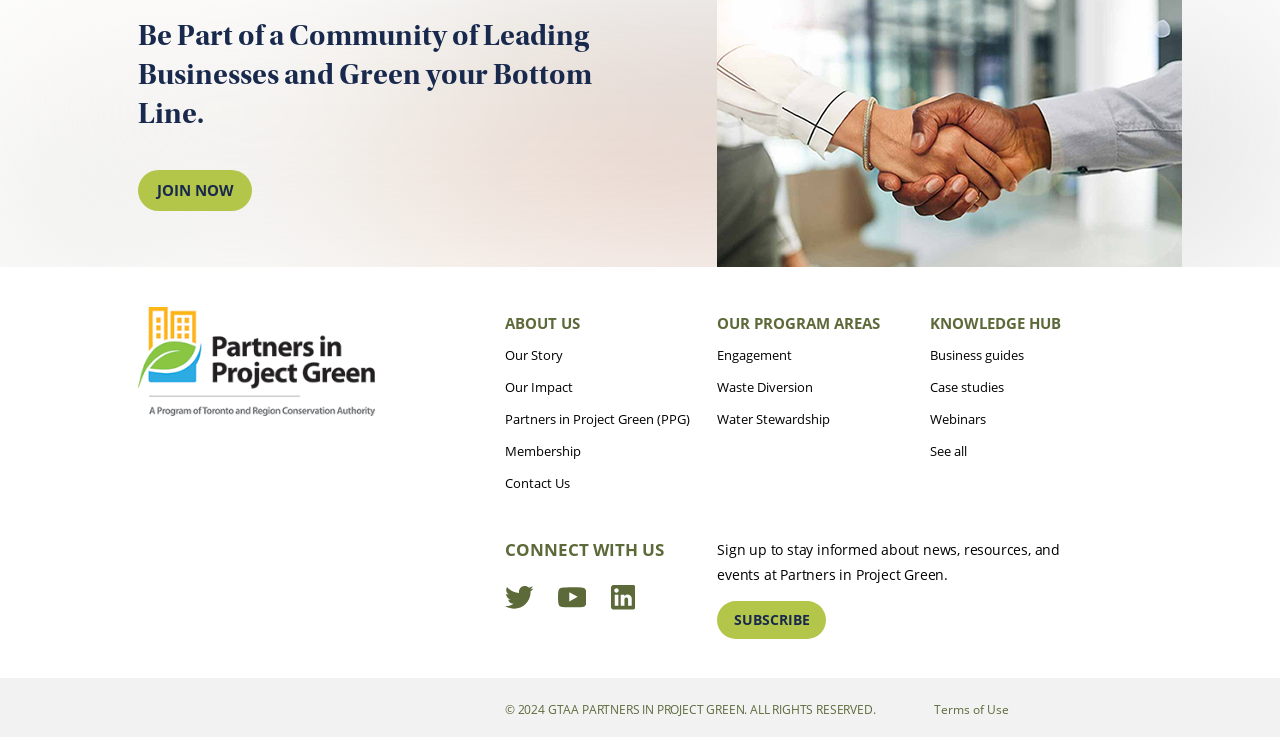Using the element description: "Terms of Use", determine the bounding box coordinates for the specified UI element. The coordinates should be four float numbers between 0 and 1, [left, top, right, bottom].

[0.729, 0.951, 0.788, 0.972]